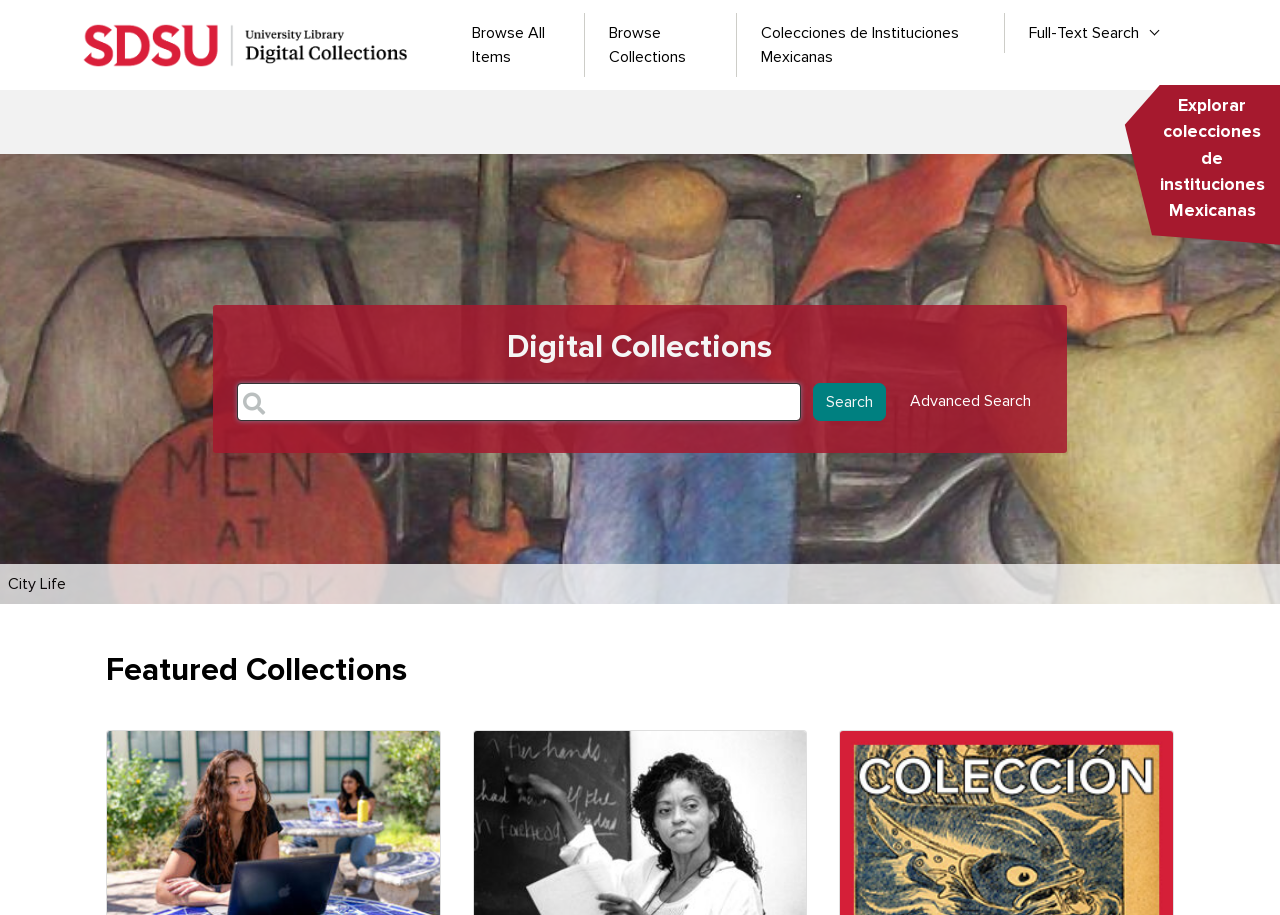Using the details in the image, give a detailed response to the question below:
What is the purpose of the textbox in the search section?

The textbox is located in the search section, and it is not labeled as a specific field, so I infer that it is used to input a search query, which can be submitted by clicking the 'Search' button.